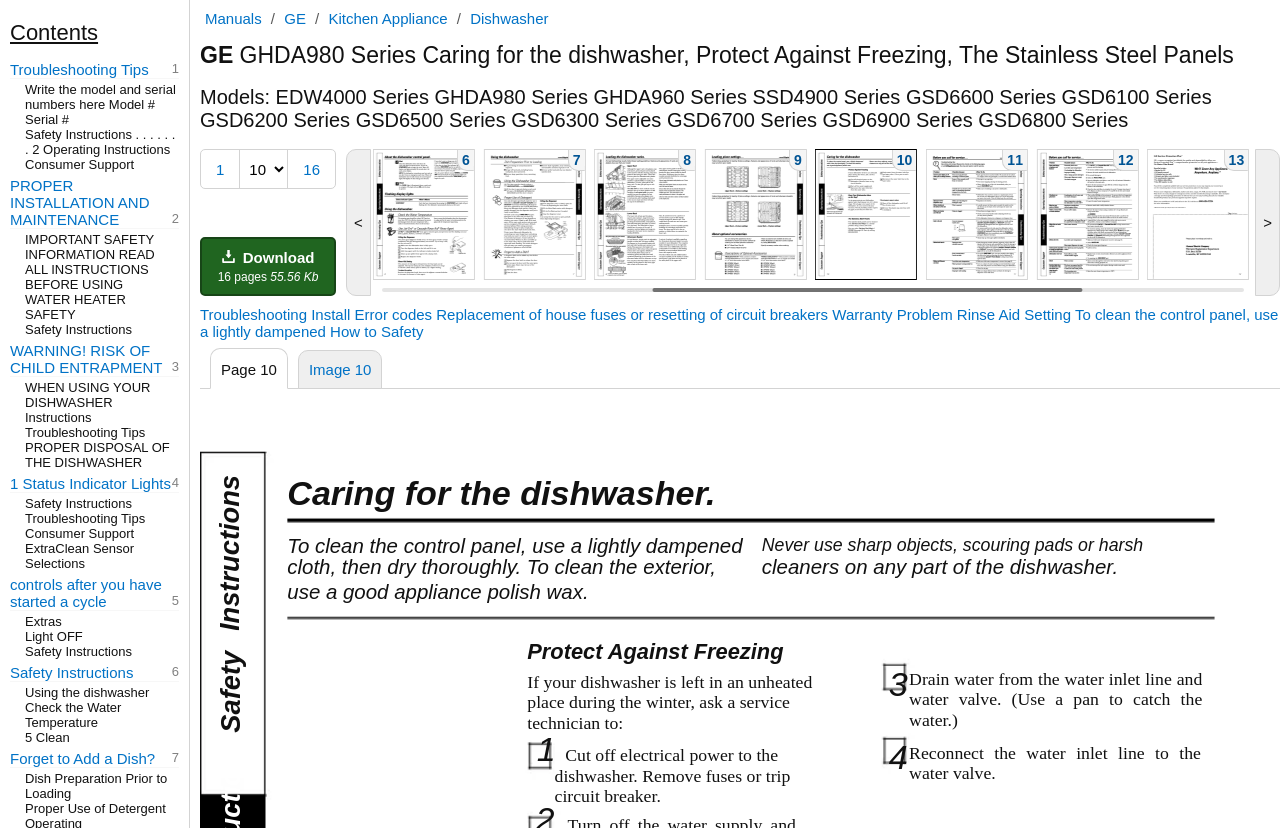Provide the bounding box coordinates, formatted as (top-left x, top-left y, bottom-right x, bottom-right y), with all values being floating point numbers between 0 and 1. Identify the bounding box of the UI element that matches the description: Troubleshooting

[0.156, 0.37, 0.24, 0.39]